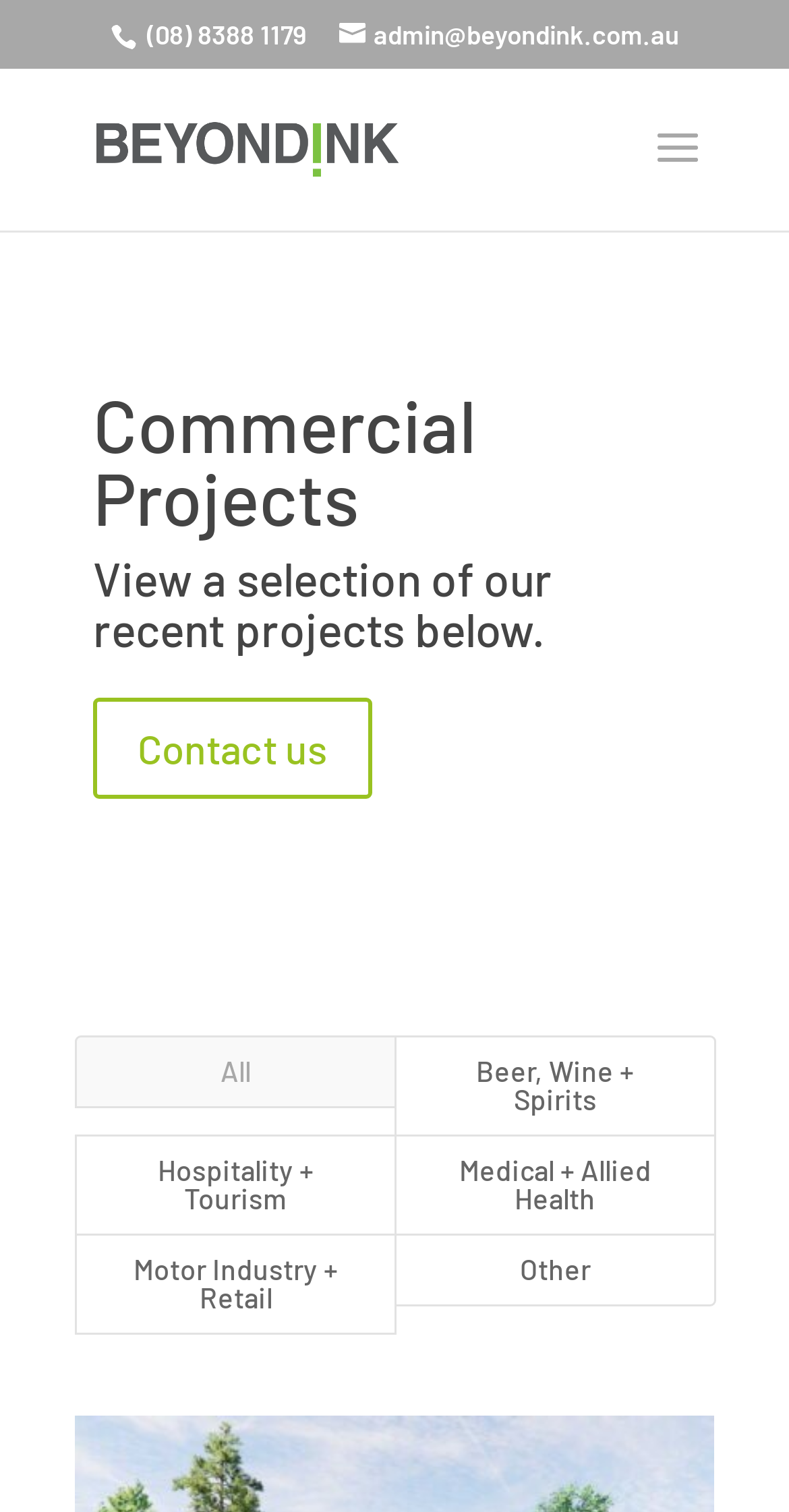Locate the bounding box coordinates of the segment that needs to be clicked to meet this instruction: "View the company contact information".

[0.118, 0.461, 0.472, 0.528]